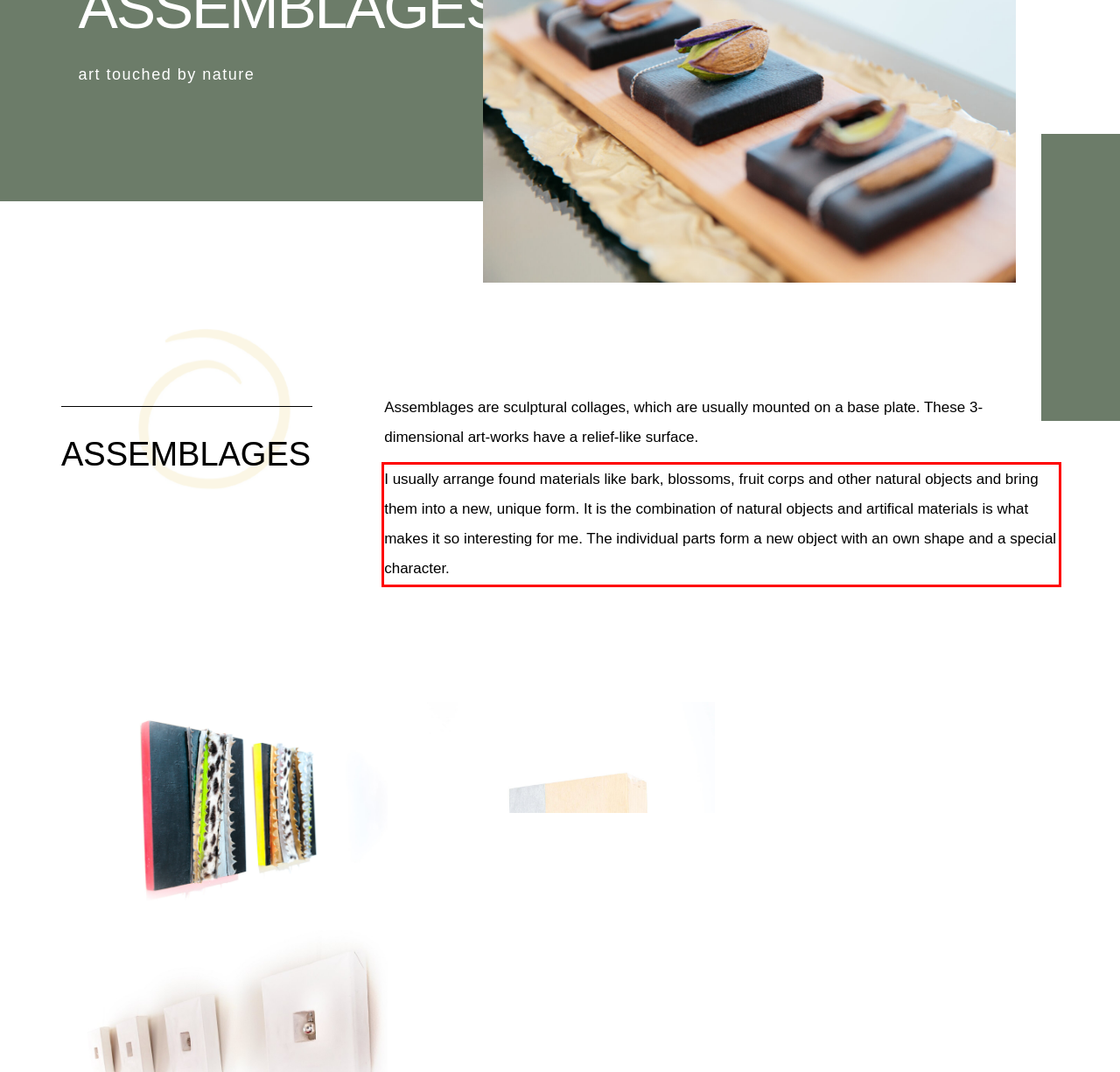You are provided with a webpage screenshot that includes a red rectangle bounding box. Extract the text content from within the bounding box using OCR.

I usually arrange found materials like bark, blossoms, fruit corps and other natural objects and bring them into a new, unique form. It is the combination of natural objects and artifical materials is what makes it so interesting for me. The individual parts form a new object with an own shape and a special character.